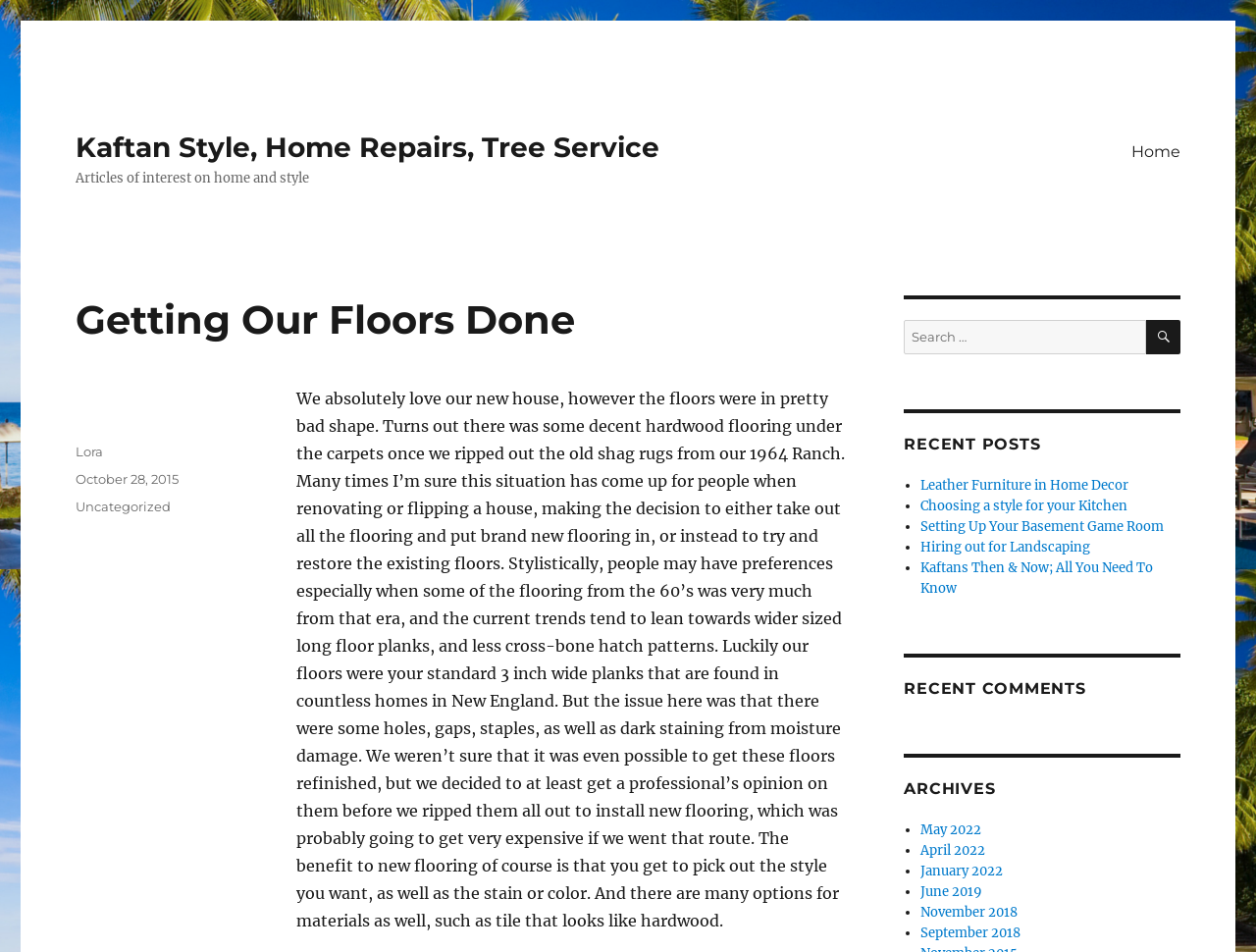What is the author of the article?
Please ensure your answer to the question is detailed and covers all necessary aspects.

The author of the article can be found in the footer section of the webpage, where it says 'Author' followed by a link to 'Lora'.